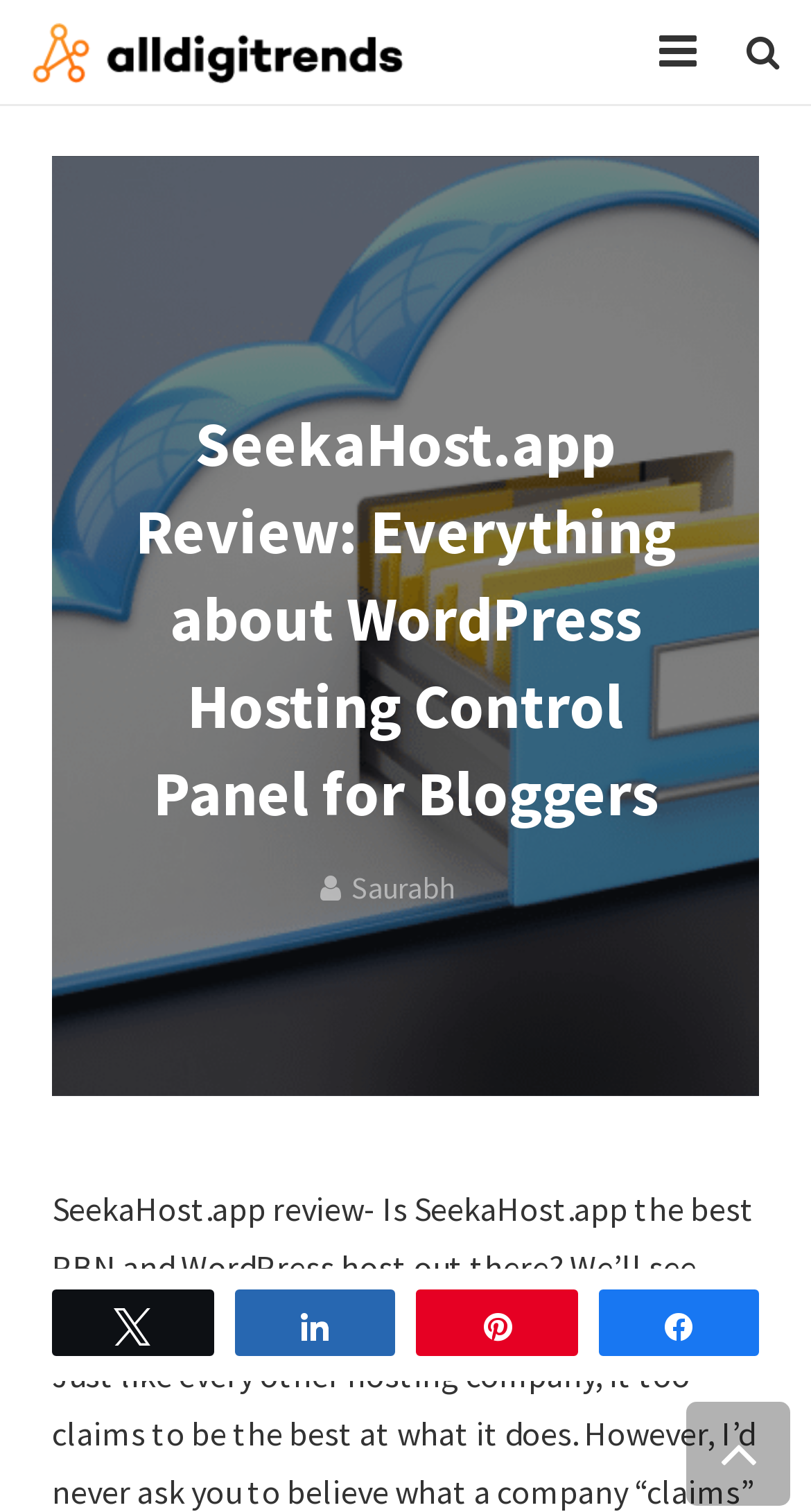What is the name of the website?
Answer the question with as much detail as you can, using the image as a reference.

I determined the answer by looking at the top-left corner of the webpage, where I found a link with the text 'AllDigiTrends' and an image with the same name. This suggests that 'AllDigiTrends' is the name of the website.